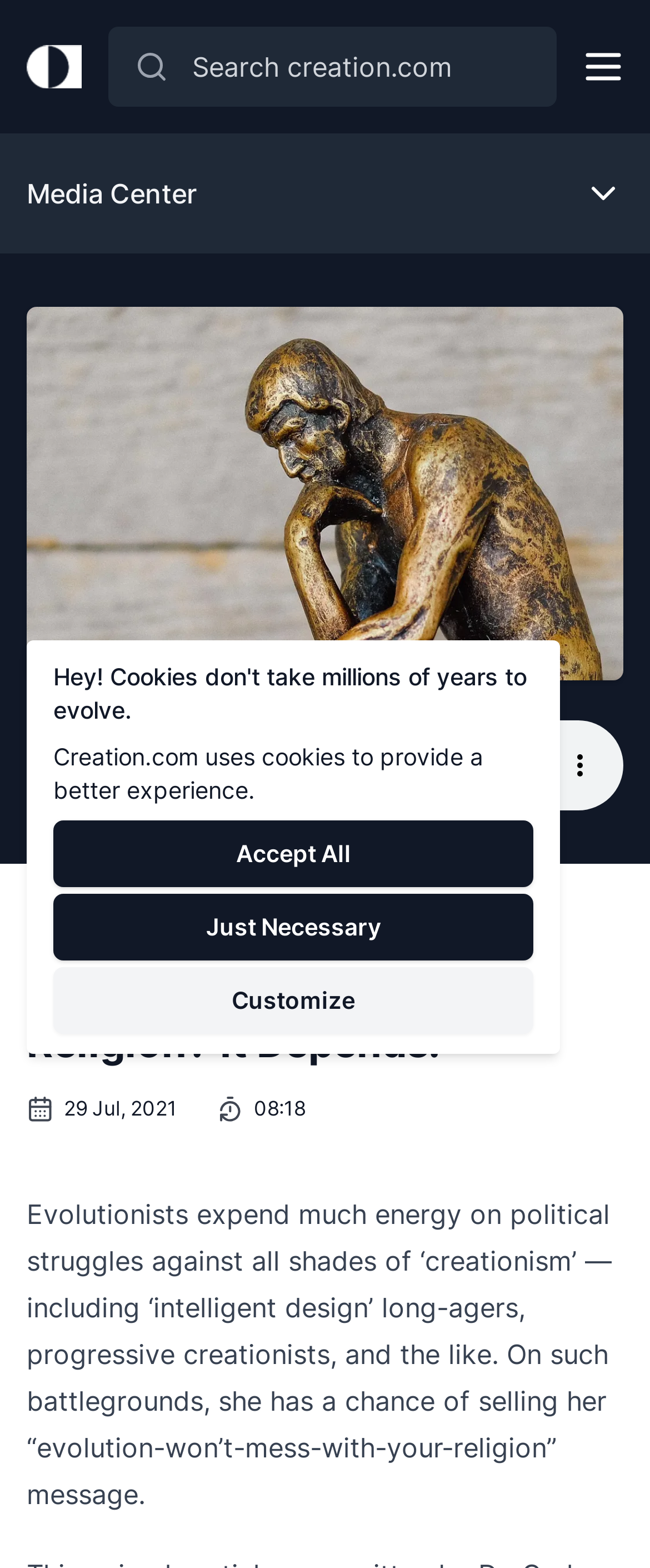Please analyze the image and give a detailed answer to the question:
What is the purpose of the slider button?

The purpose of the slider button can be inferred from its description 'audio time scrubber' which suggests that it allows the user to scrub through the audio timeline, allowing them to jump to a specific point in the podcast.